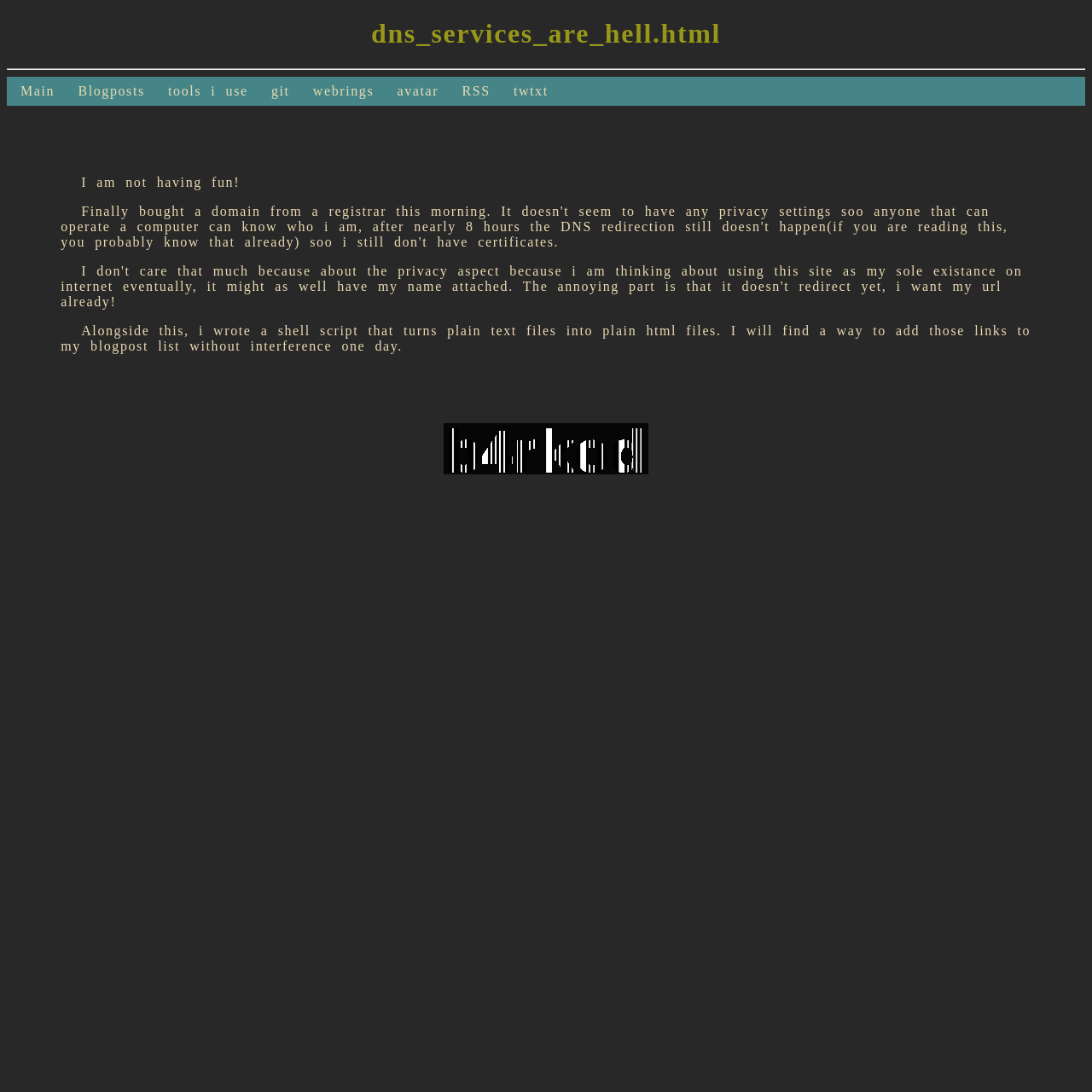Please find the bounding box coordinates of the element's region to be clicked to carry out this instruction: "Click on the 'Linguix twitter' link".

None